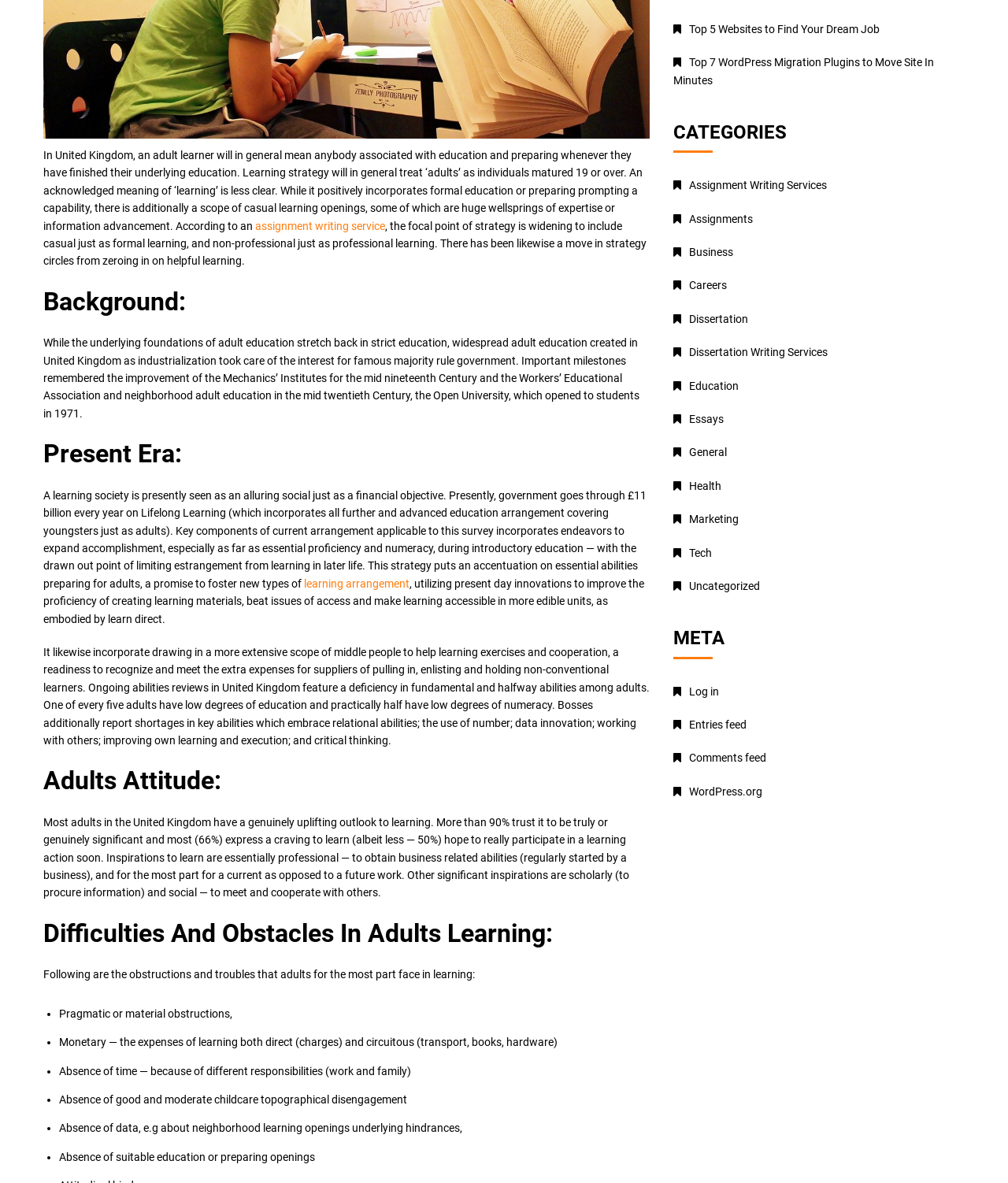Find the bounding box coordinates for the HTML element specified by: "Essays".

[0.668, 0.349, 0.718, 0.36]